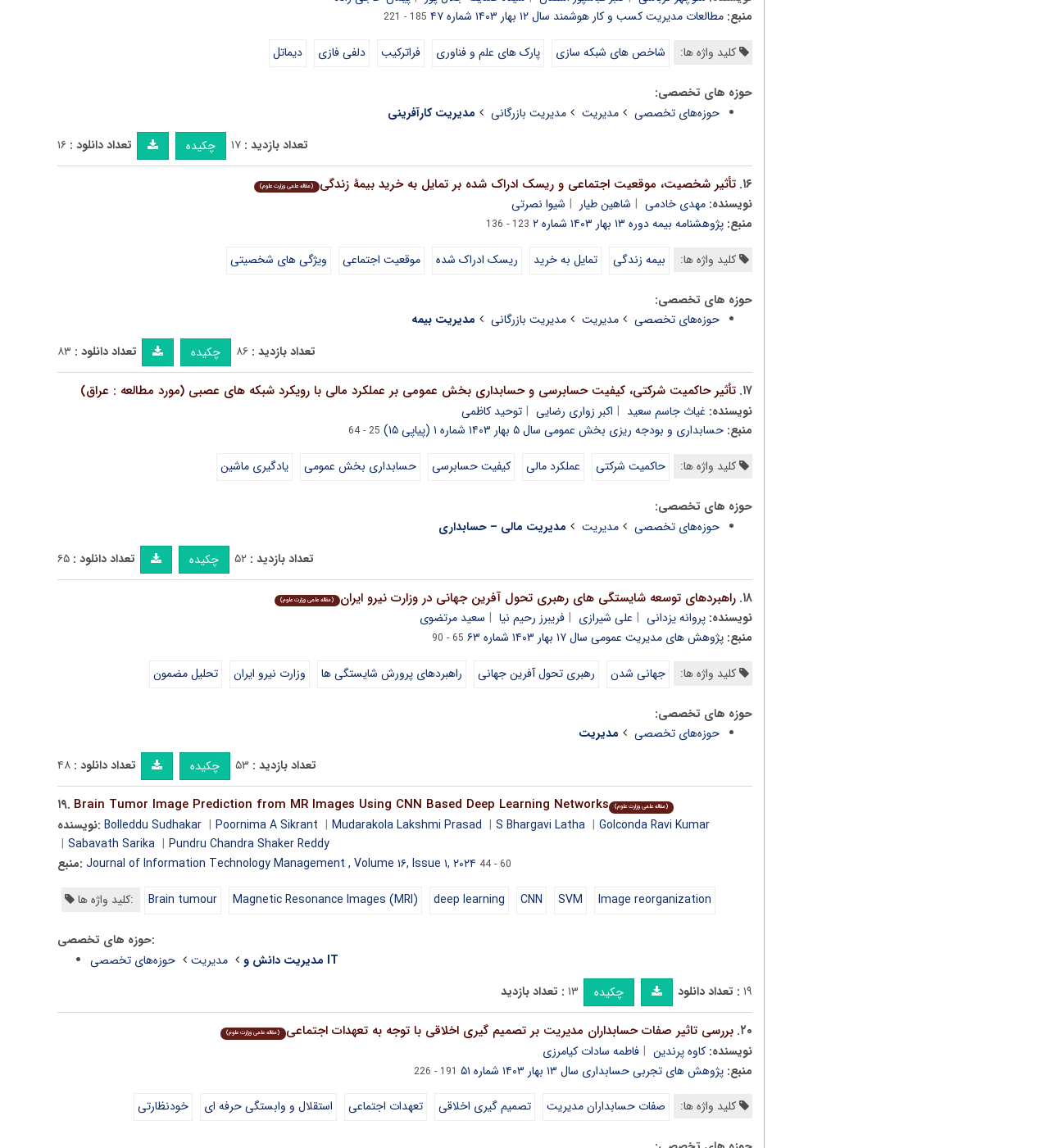Please specify the bounding box coordinates of the area that should be clicked to accomplish the following instruction: "Check article keywords". The coordinates should consist of four float numbers between 0 and 1, i.e., [left, top, right, bottom].

[0.645, 0.038, 0.704, 0.054]